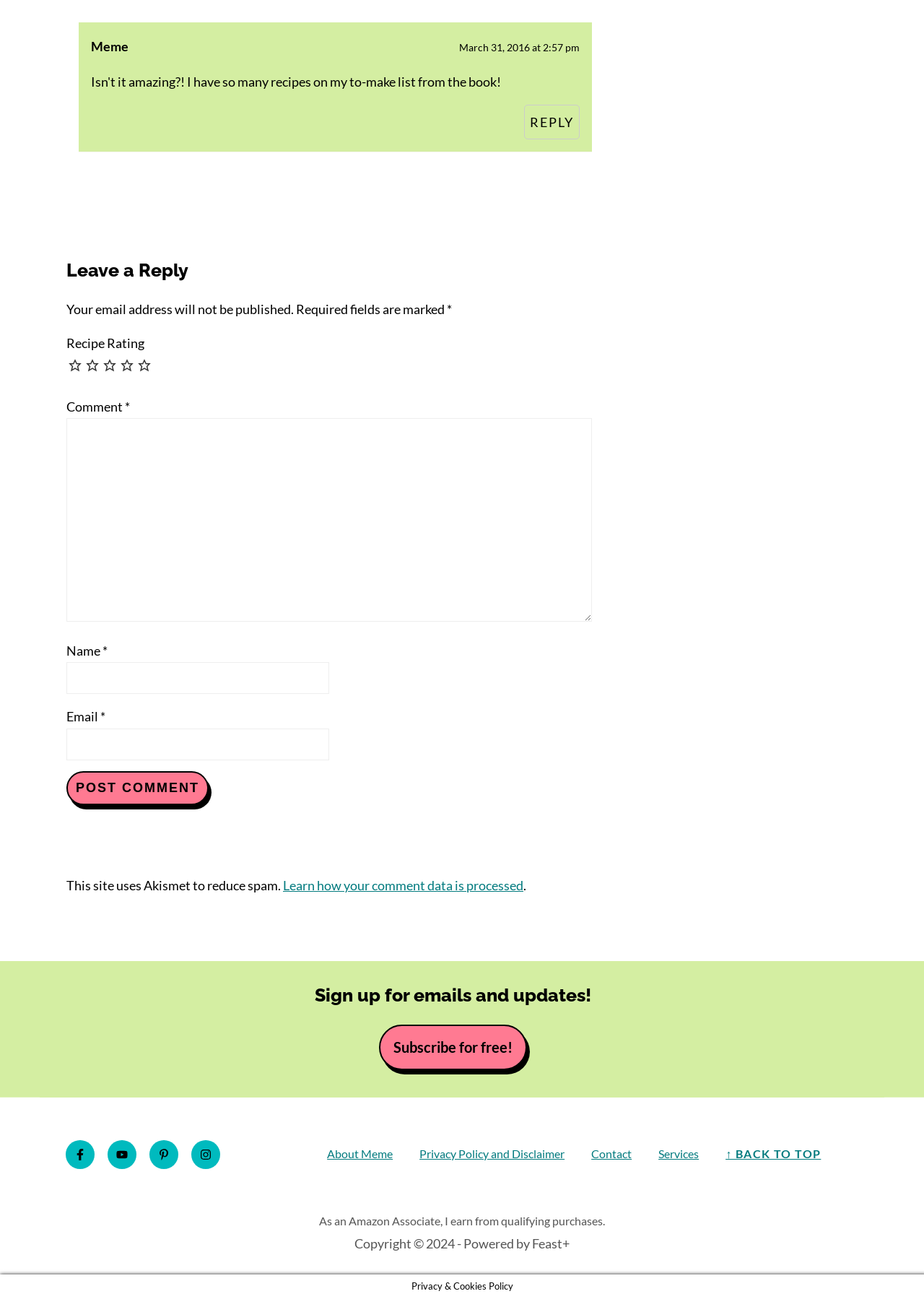Can you provide the bounding box coordinates for the element that should be clicked to implement the instruction: "Post Comment"?

[0.072, 0.593, 0.226, 0.62]